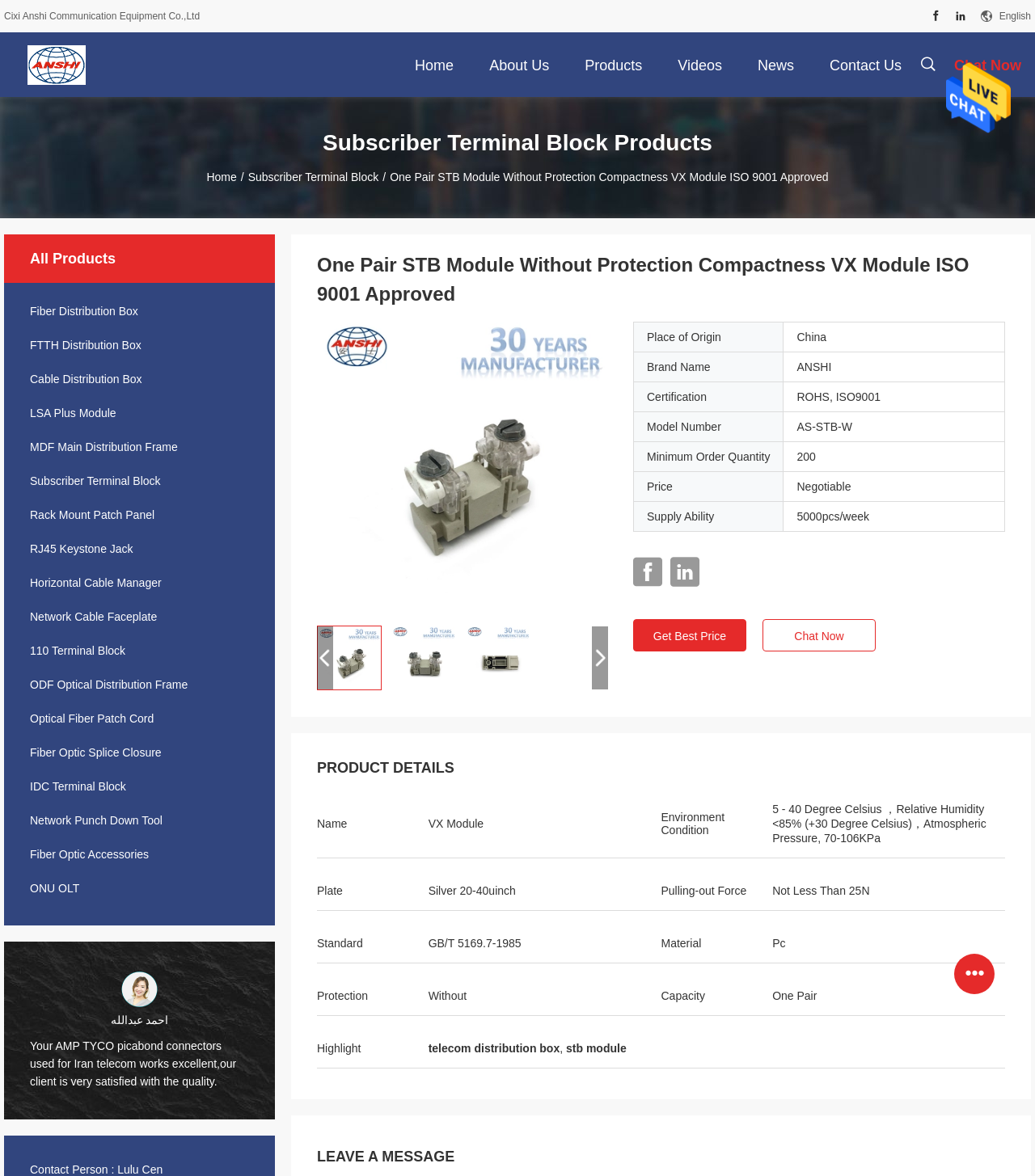Write a detailed summary of the webpage, including text, images, and layout.

This webpage appears to be a product page for a telecom distribution box product, specifically a "One Pair STB Module Without Protection Compactness VX Module ISO 9001 Approved" from a Chinese manufacturer, Cixi Anshi Communication Equipment Co.,Ltd.

At the top of the page, there is a navigation menu with links to "Home", "About Us", "Products", "Videos", "News", and "Contact Us". Below the navigation menu, there is a search bar with a placeholder text "What are you looking for...".

On the left side of the page, there is a list of product categories, including "Fiber Distribution Box", "FTTH Distribution Box", "Cable Distribution Box", and many others. Each category has a link to a corresponding page.

In the main content area, there is a heading that reads "One Pair STB Module Without Protection Compactness VX Module ISO 9001 Approved", followed by a brief description of the product. Below the heading, there are three images of the product, showcasing its design and features.

To the right of the images, there is a table with product specifications, including "Place of Origin", "Brand Name", and "Certification". The table has three rows, each with a row header and a corresponding value.

At the bottom of the page, there is a section with contact information, including the company name, contact person, and a quote from a satisfied customer.

Throughout the page, there are several links and buttons, including a "Send Message" button, a "Chat Now" button, and links to social media profiles. There are also several images, including a logo of the company and a picture of the contact person.